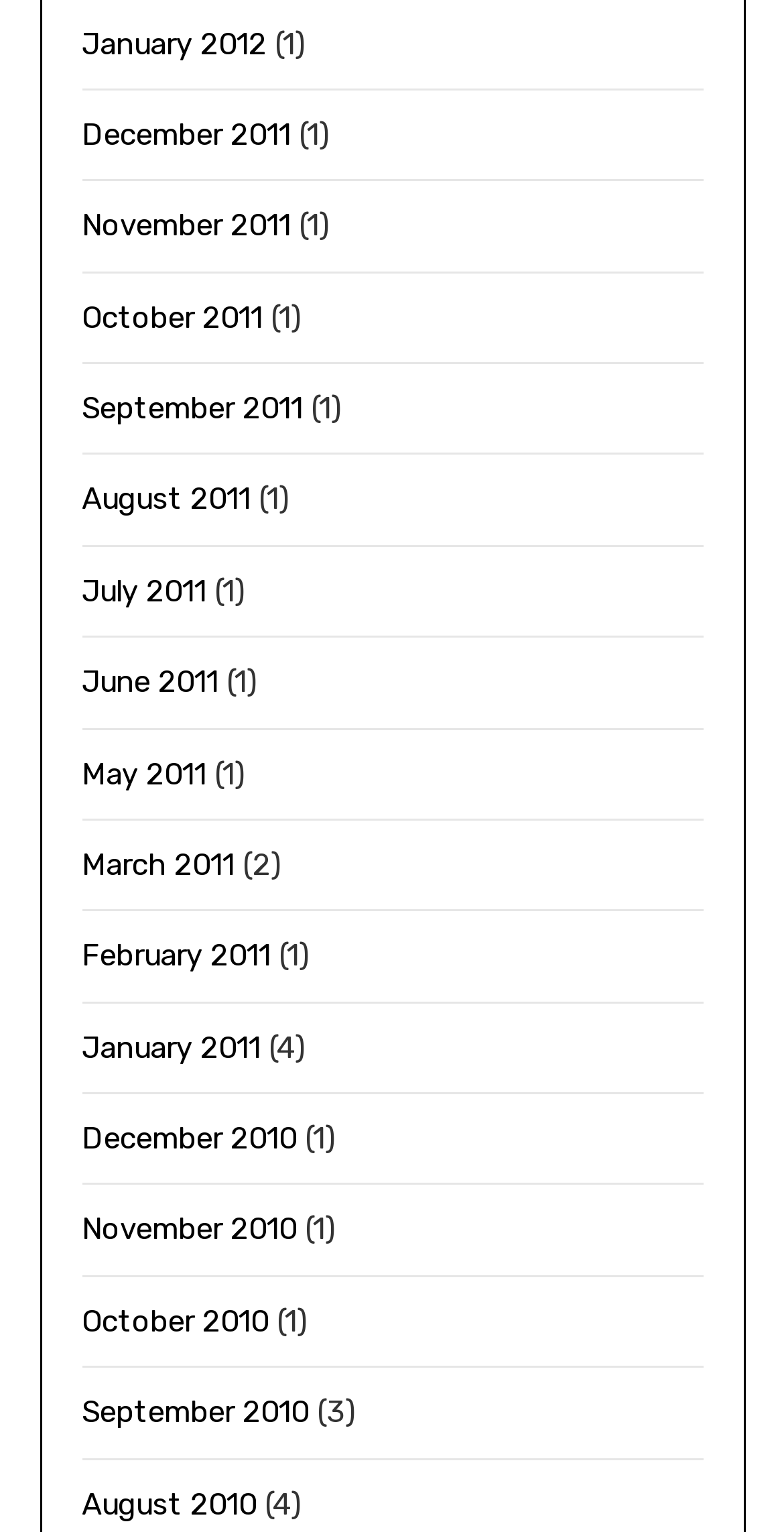Predict the bounding box of the UI element based on this description: "test".

None